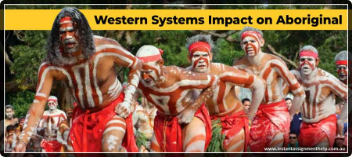What is the significance of the body paint and traditional attire?
Based on the image, give a concise answer in the form of a single word or short phrase.

Showcasing heritage and connection to the land